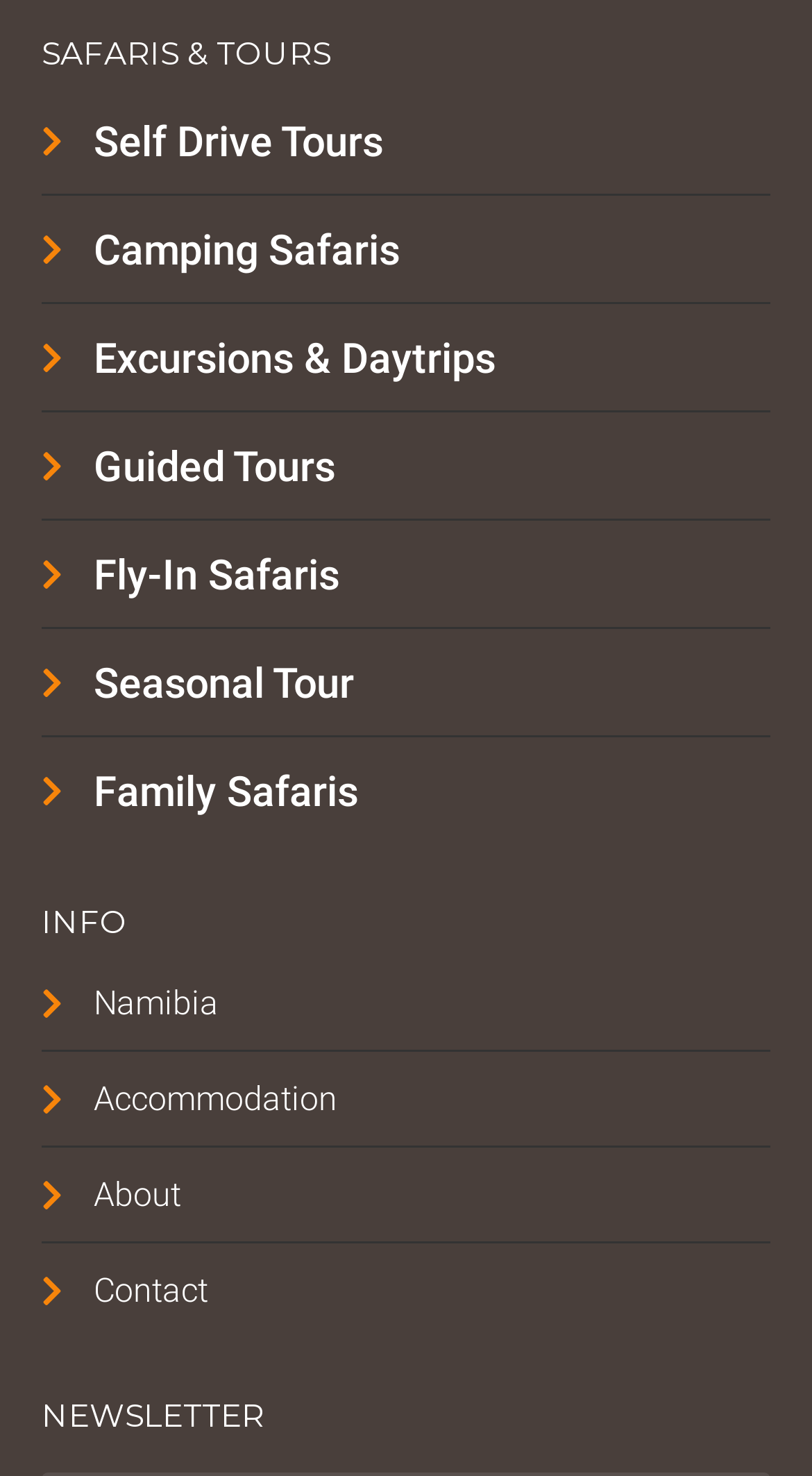Given the description of a UI element: "Fly-In Safaris", identify the bounding box coordinates of the matching element in the webpage screenshot.

[0.051, 0.368, 0.949, 0.41]